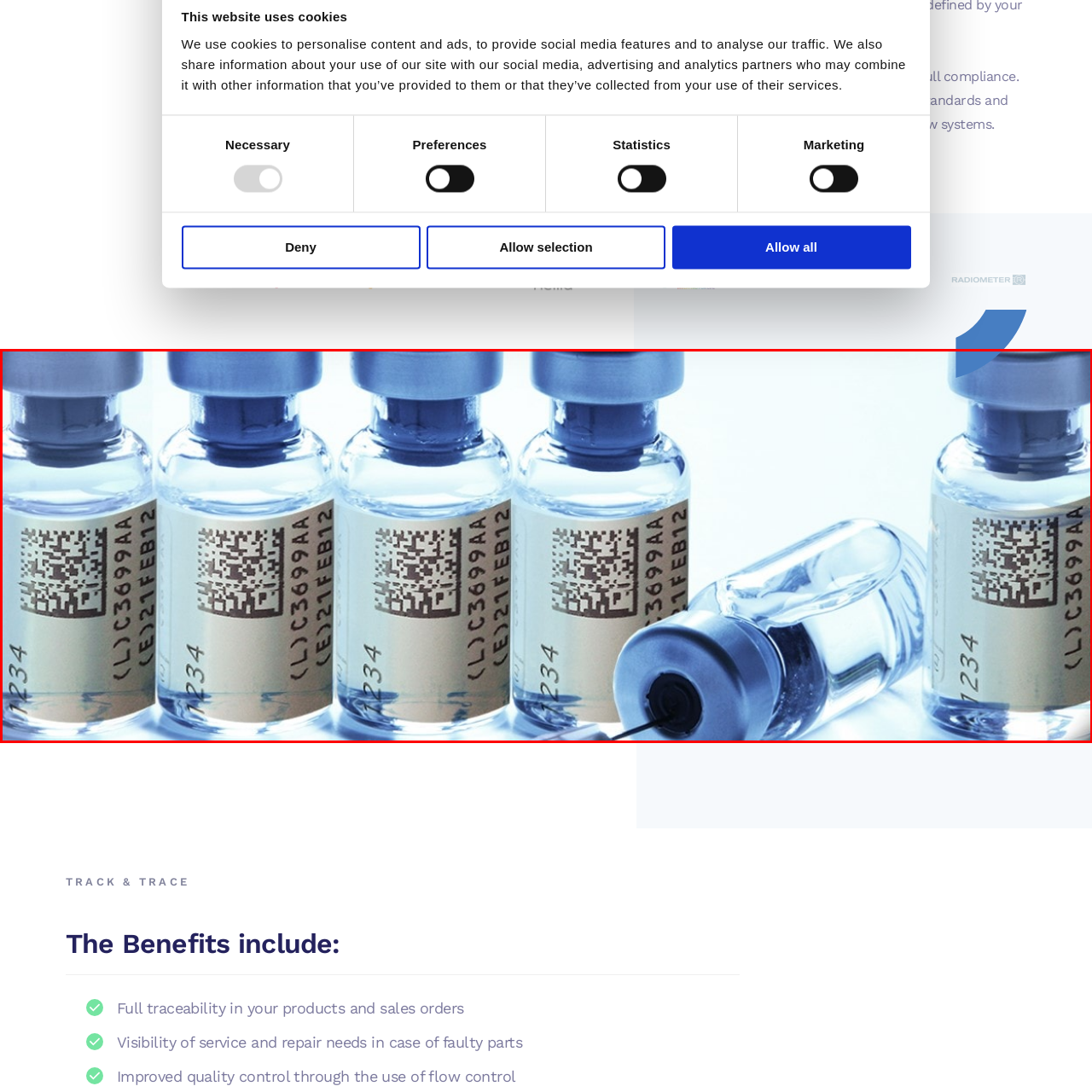Carefully look at the image inside the red box and answer the subsequent question in as much detail as possible, using the information from the image: 
What is the purpose of the barcodes on the vials?

The barcodes on the vials are used to indicate serialization information, which is essential for tracking and compliance in the pharmaceutical industry, ensuring the integrity and monitoring of products within the supply chain.